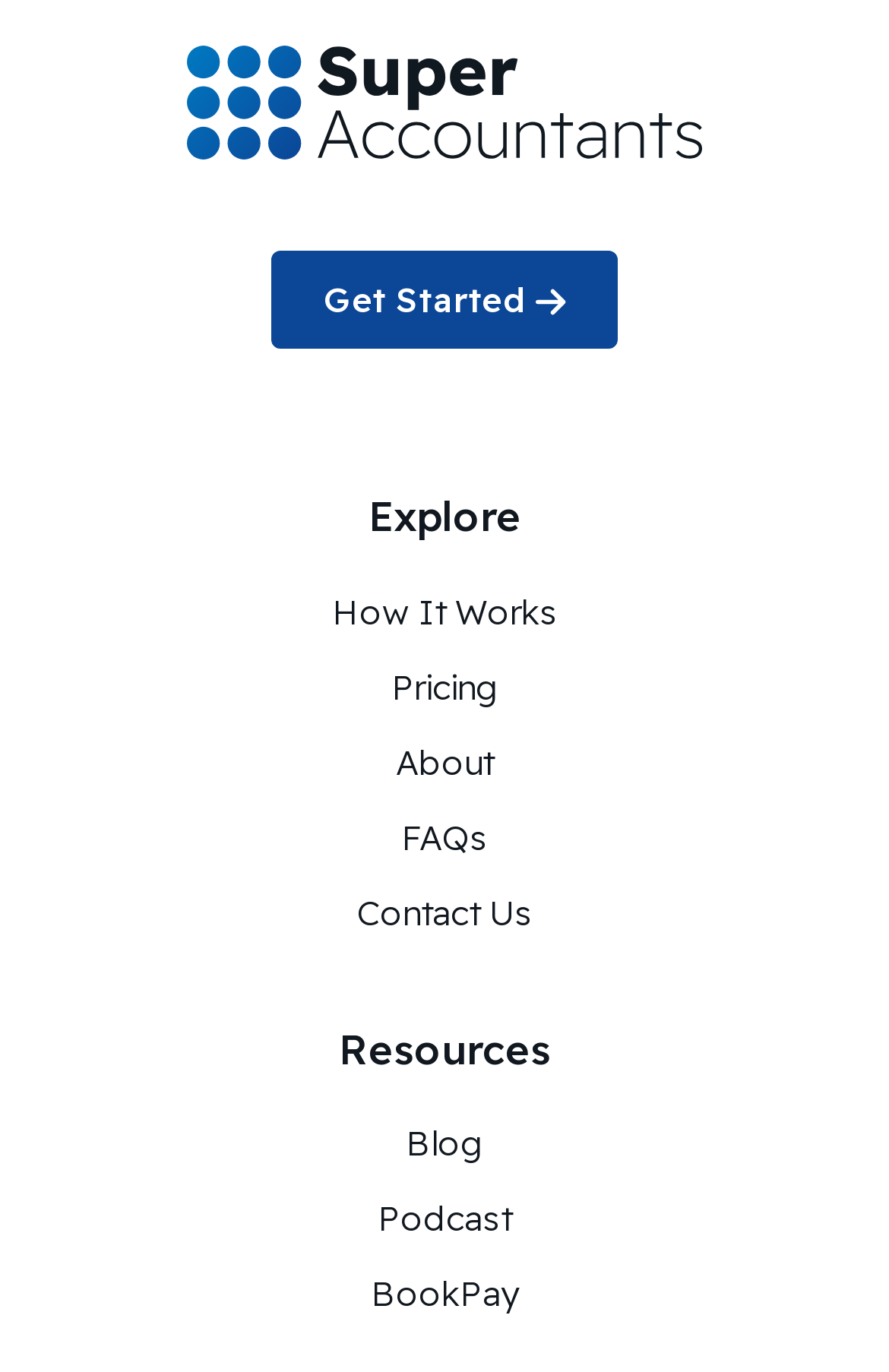Could you specify the bounding box coordinates for the clickable section to complete the following instruction: "explore how it works"?

[0.373, 0.43, 0.627, 0.461]